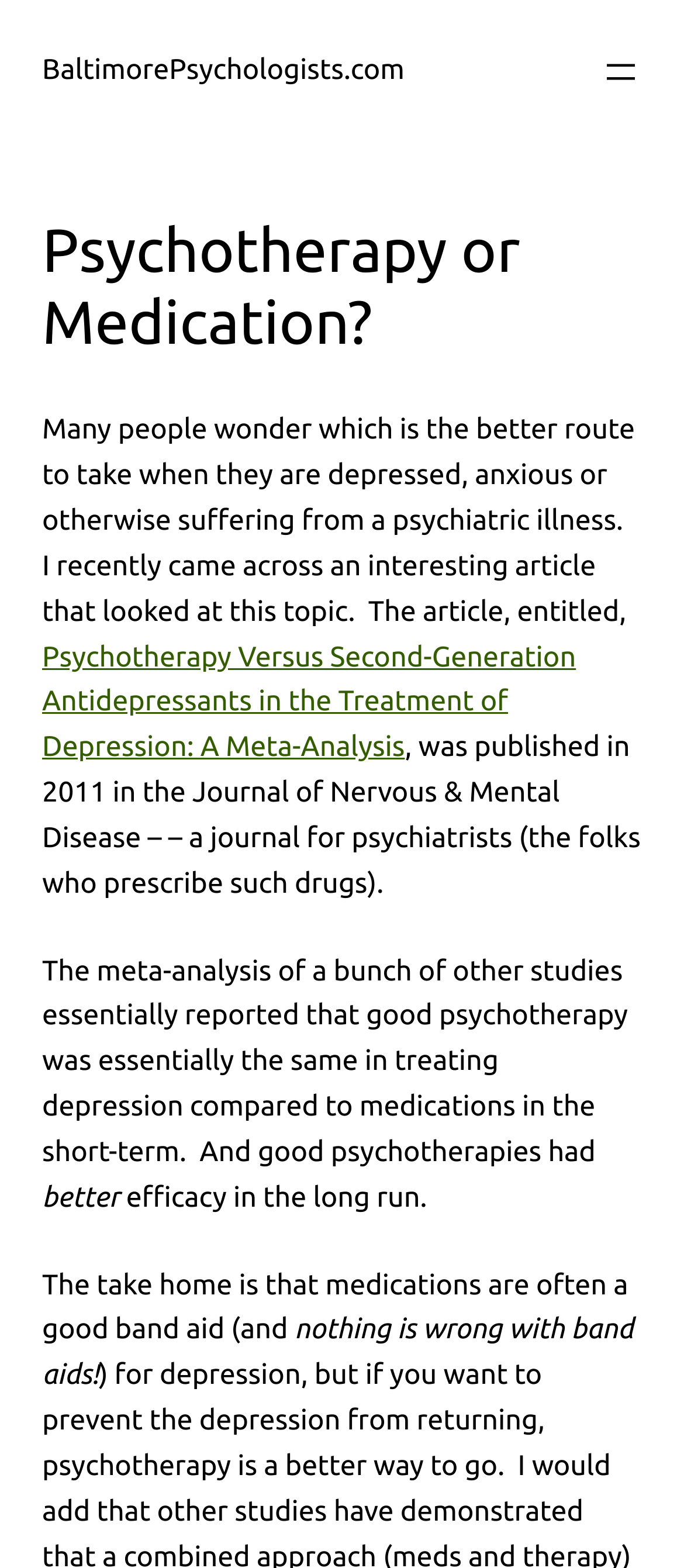What is the topic of the article mentioned?
Make sure to answer the question with a detailed and comprehensive explanation.

The article mentioned in the webpage is about comparing the effectiveness of psychotherapy and medication in treating depression, as stated in the sentence 'I recently came across an interesting article that looked at this topic.'